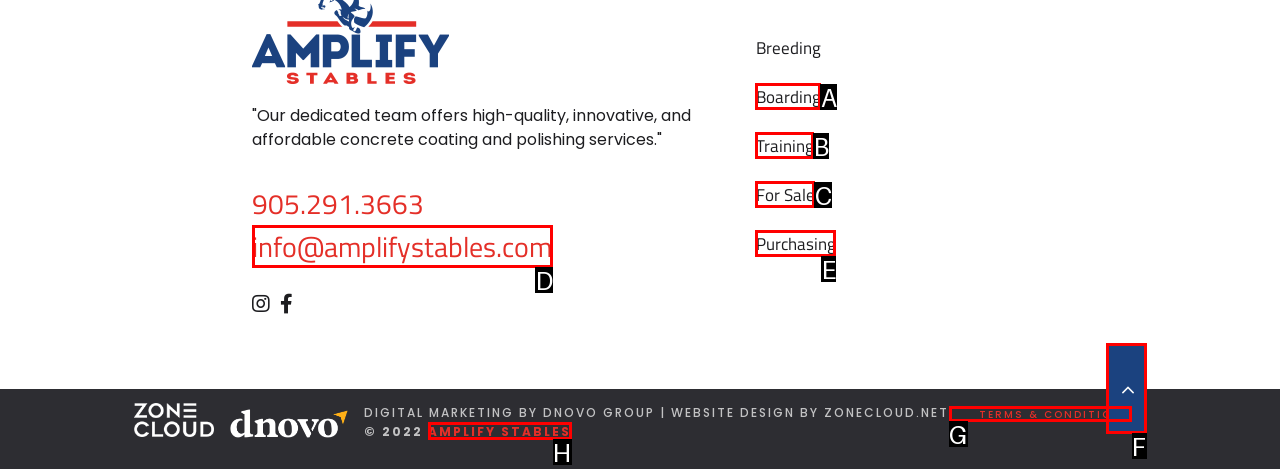Find the HTML element to click in order to complete this task: Send an email
Answer with the letter of the correct option.

D